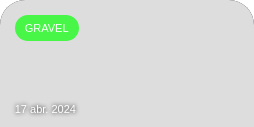What is the topic of the article?
Based on the visual information, provide a detailed and comprehensive answer.

The banner is labeled 'GRAVEL' and the caption mentions 'gravel cycling' and 'biking adventures on varied terrains', suggesting that the article is about gravel biking, a type of cycling that involves riding on unpaved roads and trails.